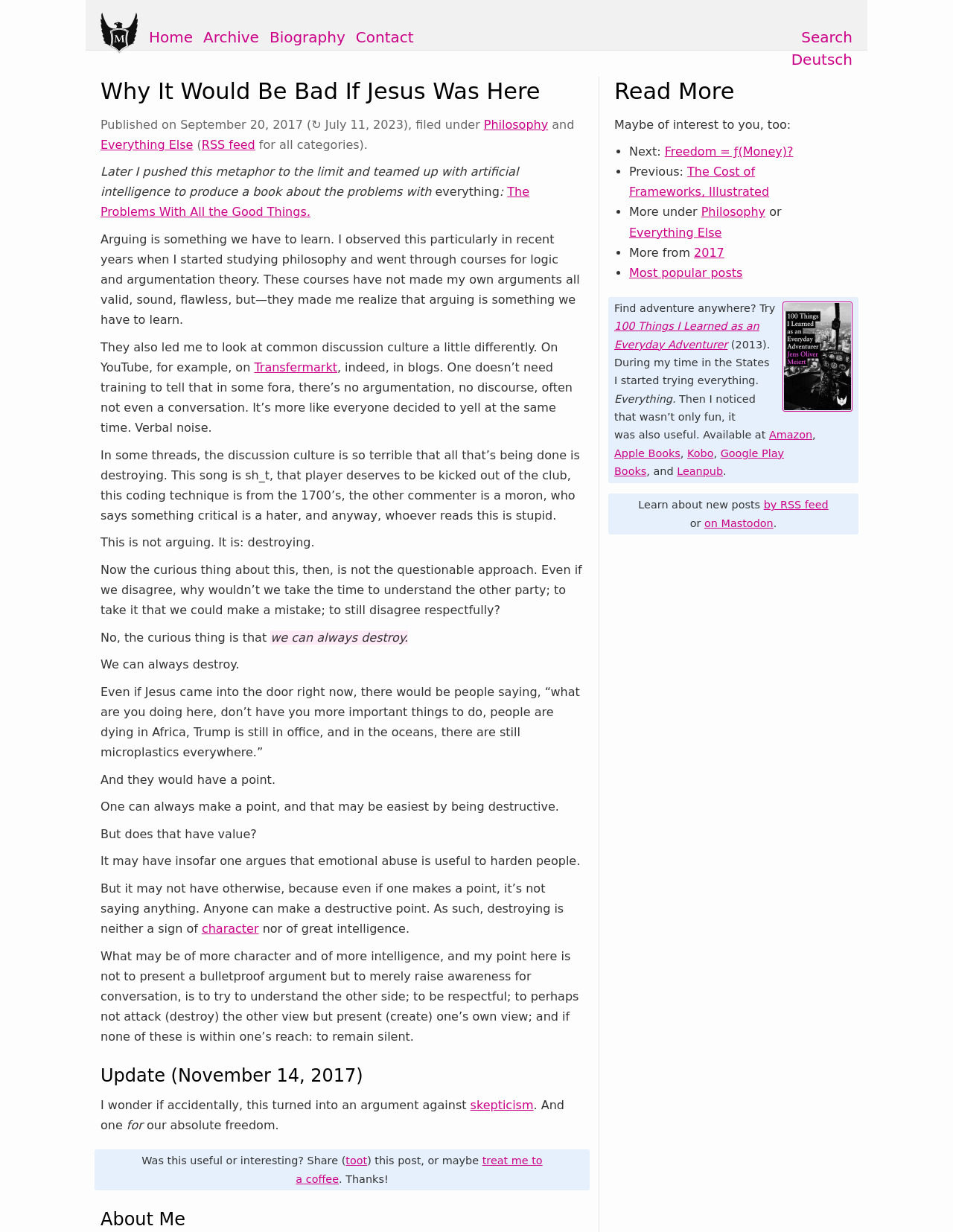Find the bounding box coordinates for the area that must be clicked to perform this action: "Follow on Facebook".

None